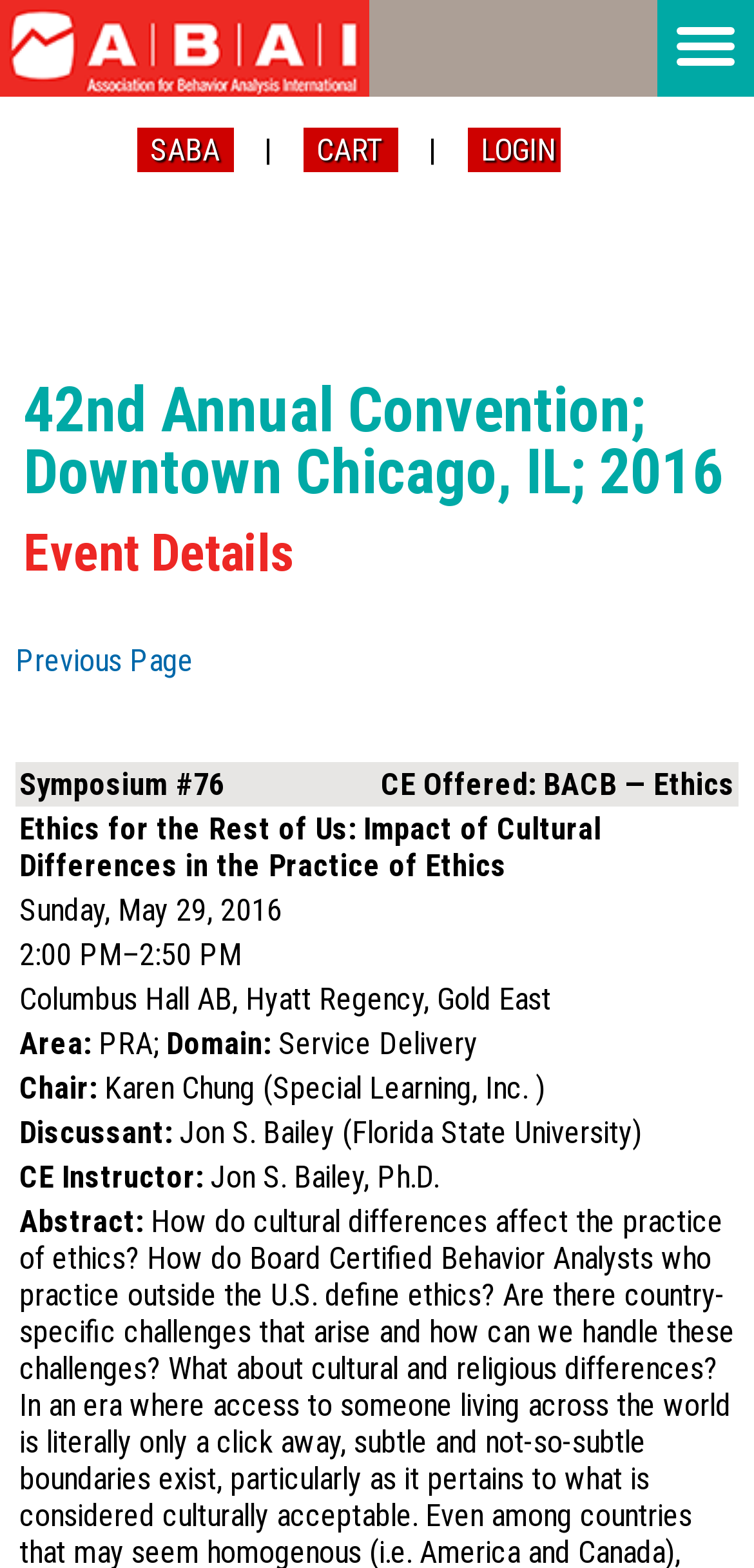Using the element description: "parent_node: | | name="ctl00$ctl00$ctl00$ContentPlaceHolderDefault$frmPageBannerComponents_17$btnSignInOut" value="LOGIN"", determine the bounding box coordinates for the specified UI element. The coordinates should be four float numbers between 0 and 1, [left, top, right, bottom].

[0.619, 0.081, 0.742, 0.11]